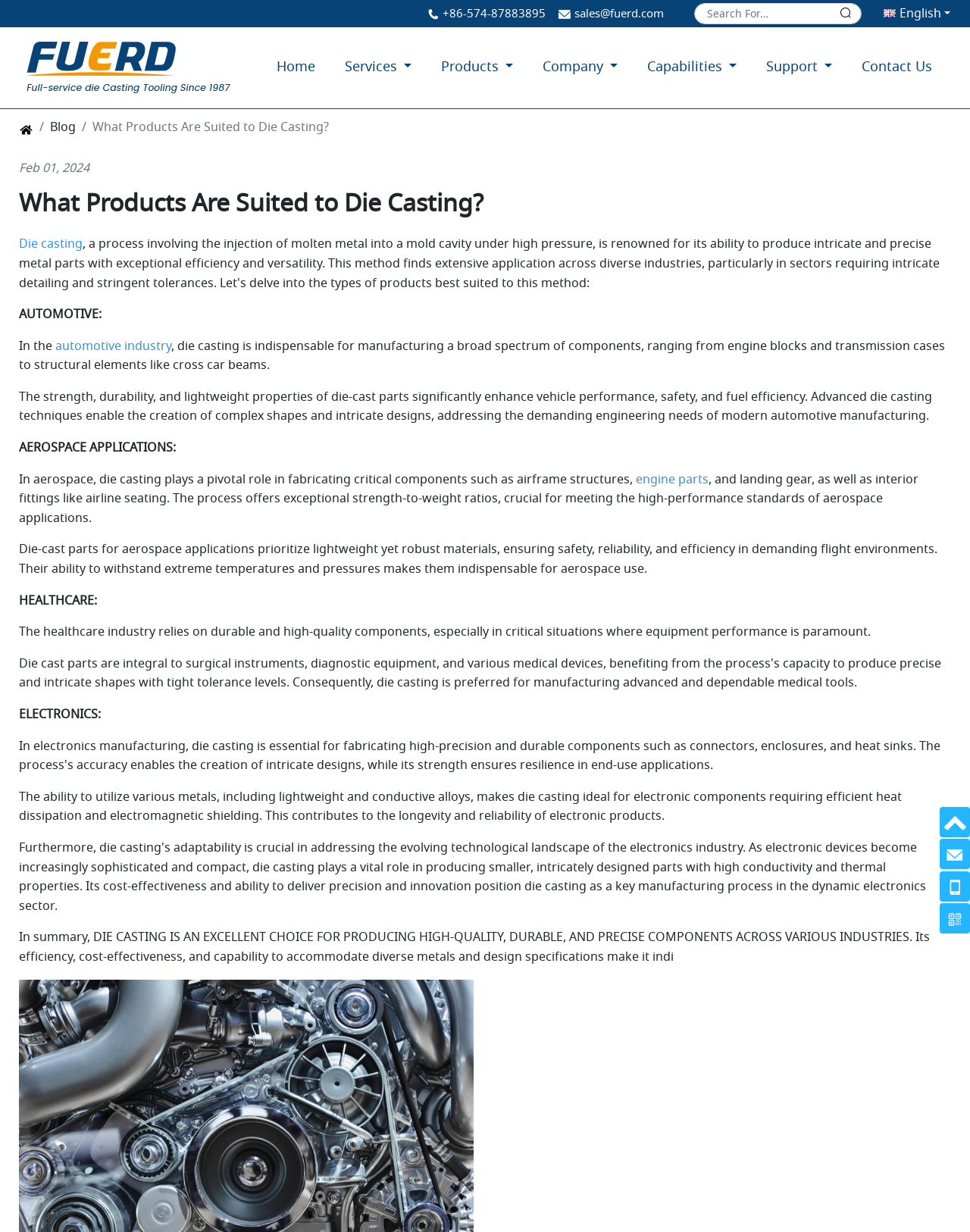Can you specify the bounding box coordinates for the region that should be clicked to fulfill this instruction: "Contact the company".

[0.873, 0.04, 0.976, 0.068]